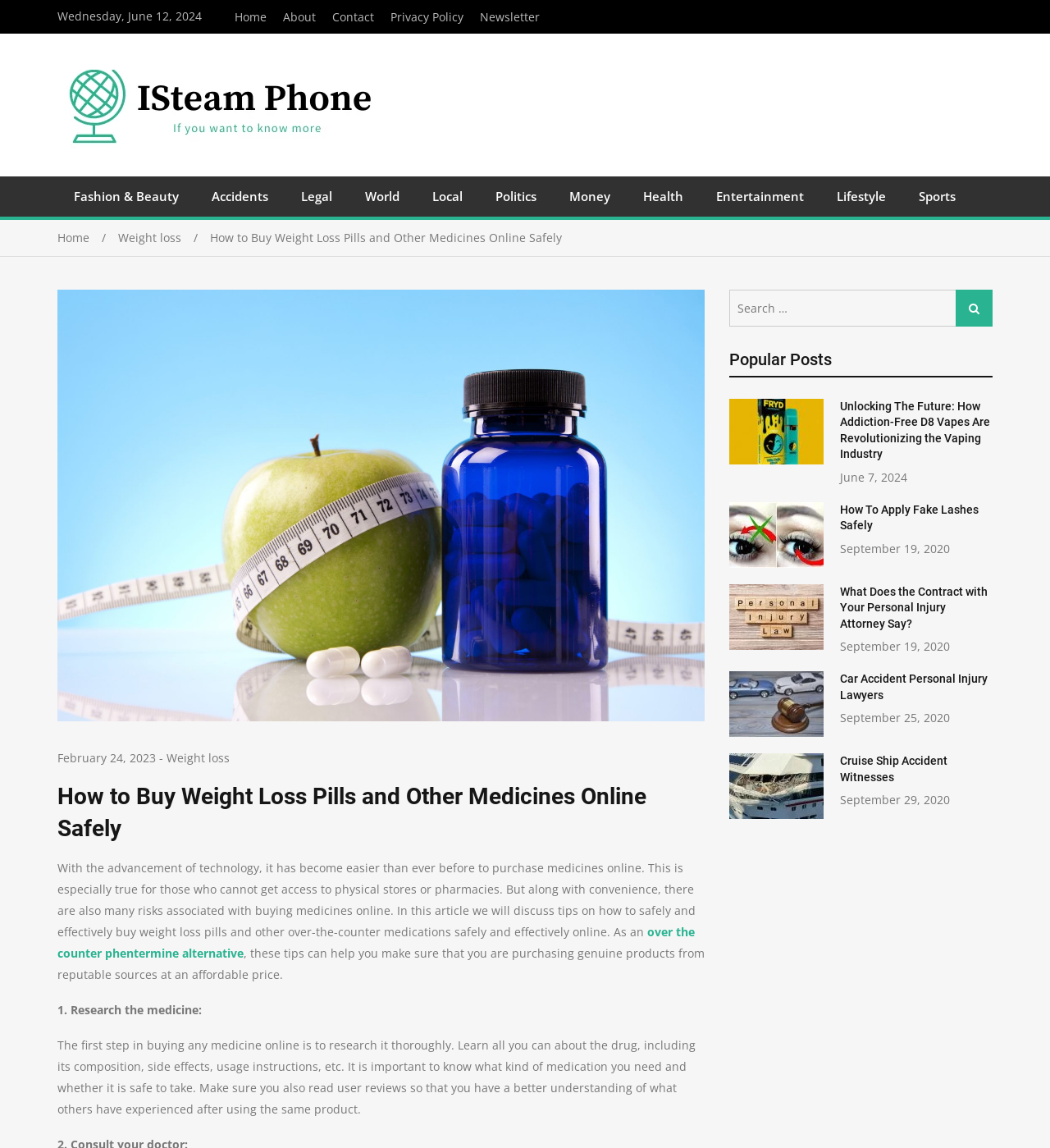Please find the bounding box coordinates of the section that needs to be clicked to achieve this instruction: "Click on the 'Home' link".

[0.216, 0.007, 0.262, 0.022]